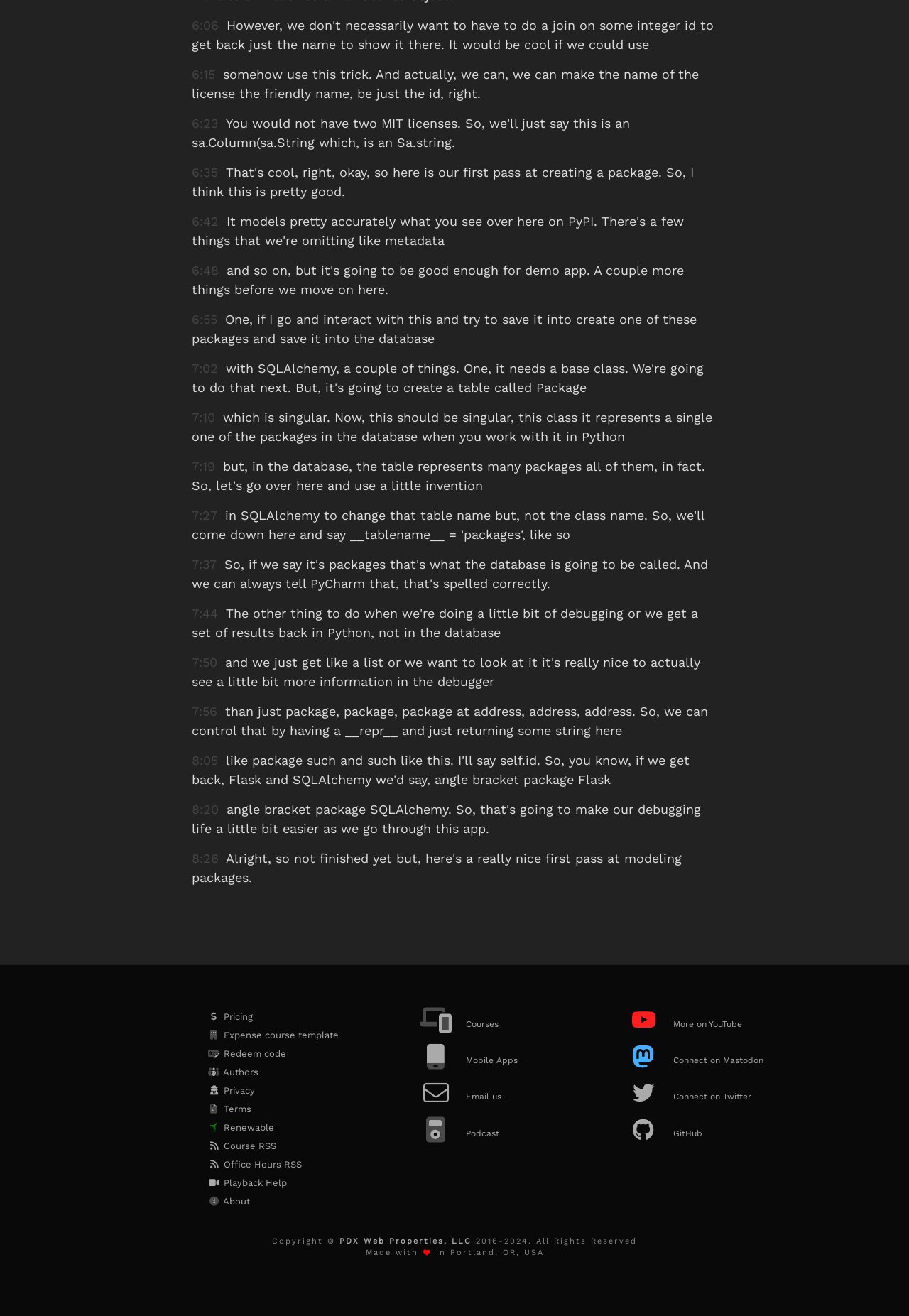Determine the coordinates of the bounding box for the clickable area needed to execute this instruction: "View Courses".

[0.456, 0.76, 0.62, 0.788]